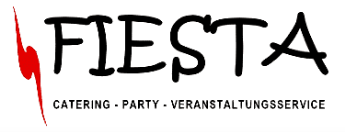Answer the following inquiry with a single word or phrase:
Where is Fiesta Party Service based?

Mallorca